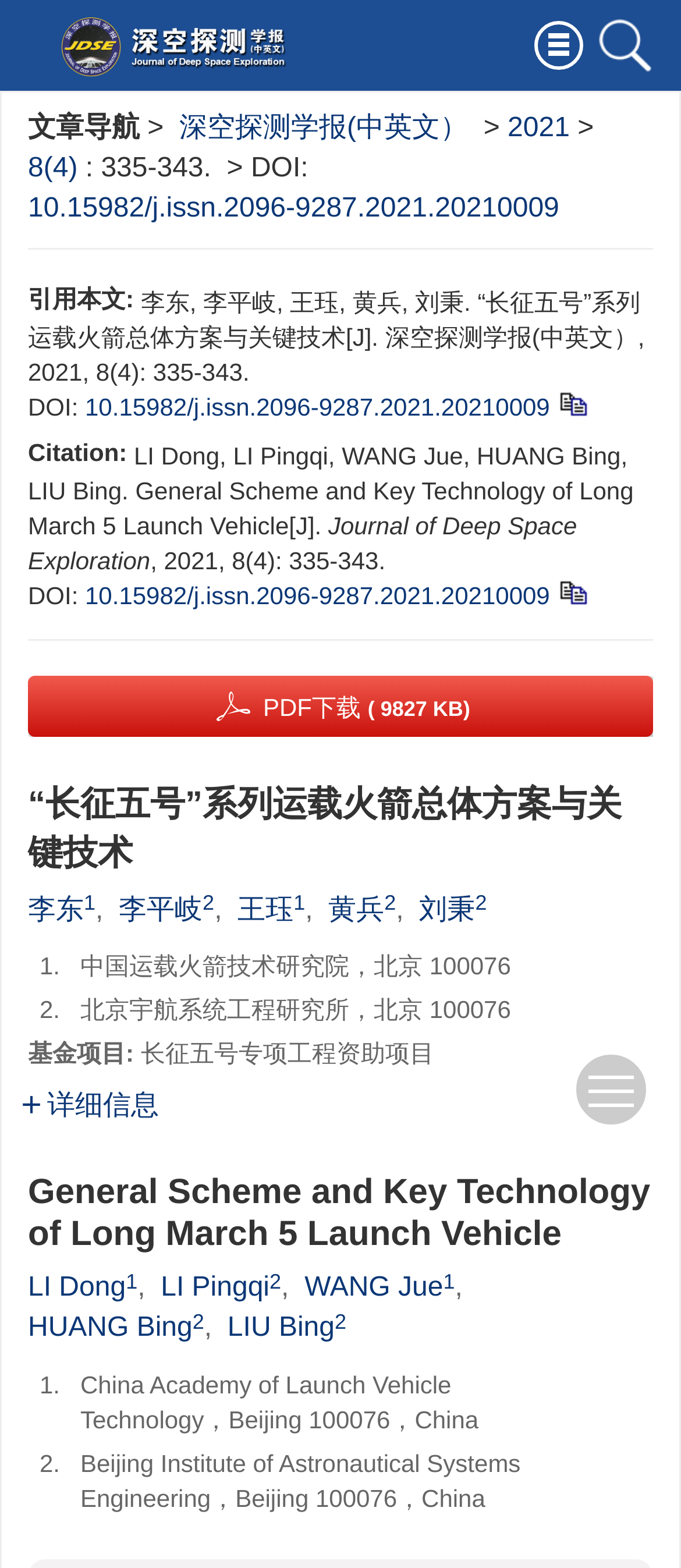Using details from the image, please answer the following question comprehensively:
What is the size of the PDF file?

The size of the PDF file can be found in the button that allows users to download the PDF, which indicates that the file size is 9827 KB.